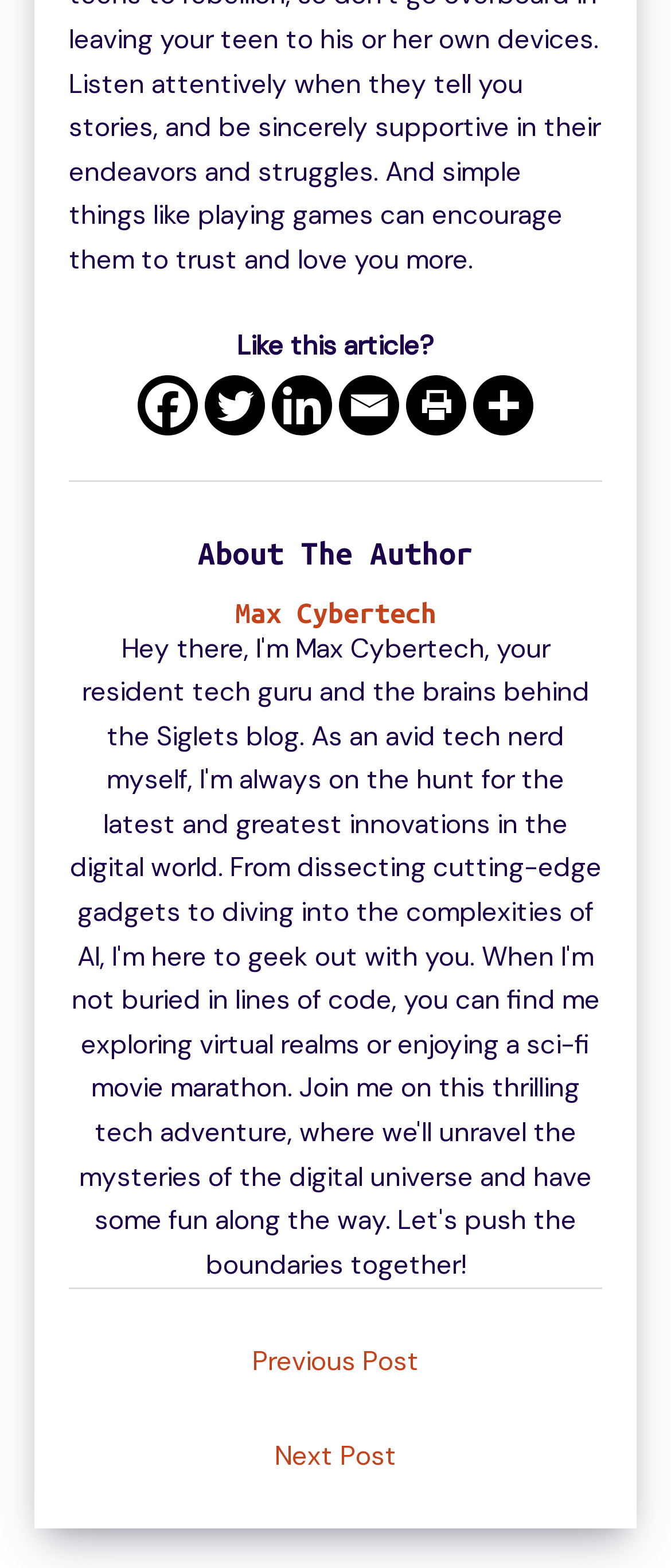Using floating point numbers between 0 and 1, provide the bounding box coordinates in the format (top-left x, top-left y, bottom-right x, bottom-right y). Locate the UI element described here: aria-label="Print" title="Print"

[0.605, 0.239, 0.695, 0.278]